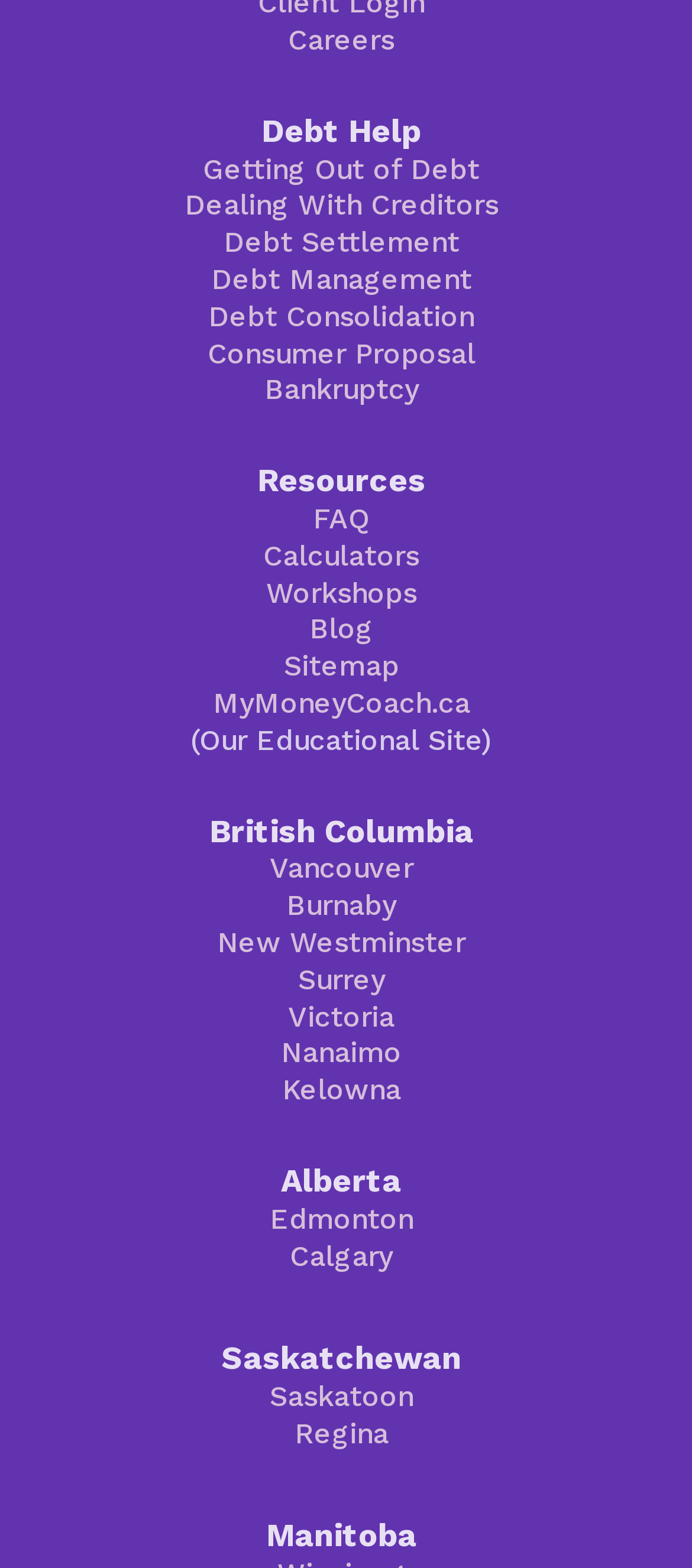Locate the bounding box coordinates of the item that should be clicked to fulfill the instruction: "Explore Debt Consolidation".

[0.301, 0.191, 0.686, 0.212]